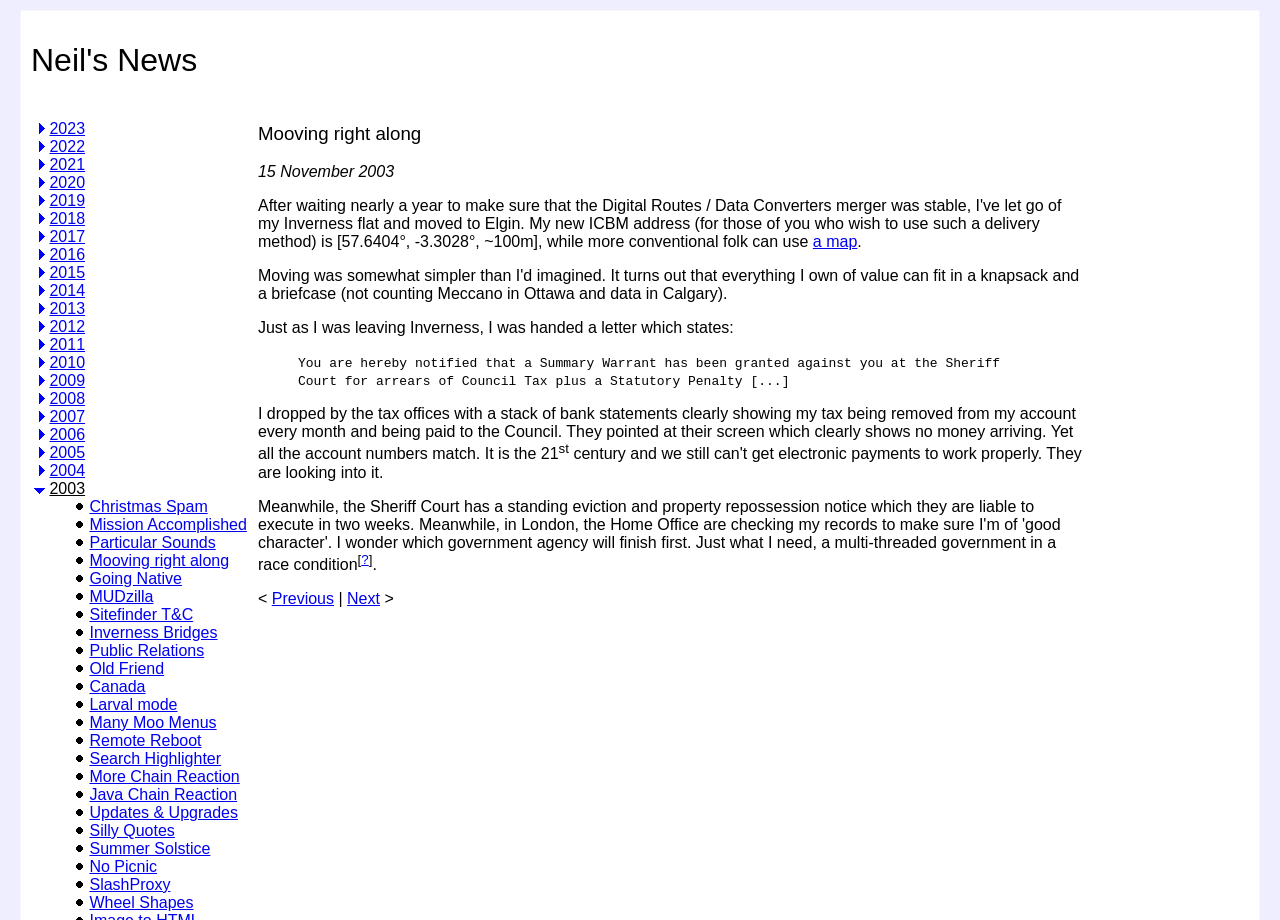Pinpoint the bounding box coordinates of the clickable element needed to complete the instruction: "View news from 2023". The coordinates should be provided as four float numbers between 0 and 1: [left, top, right, bottom].

[0.039, 0.13, 0.066, 0.149]